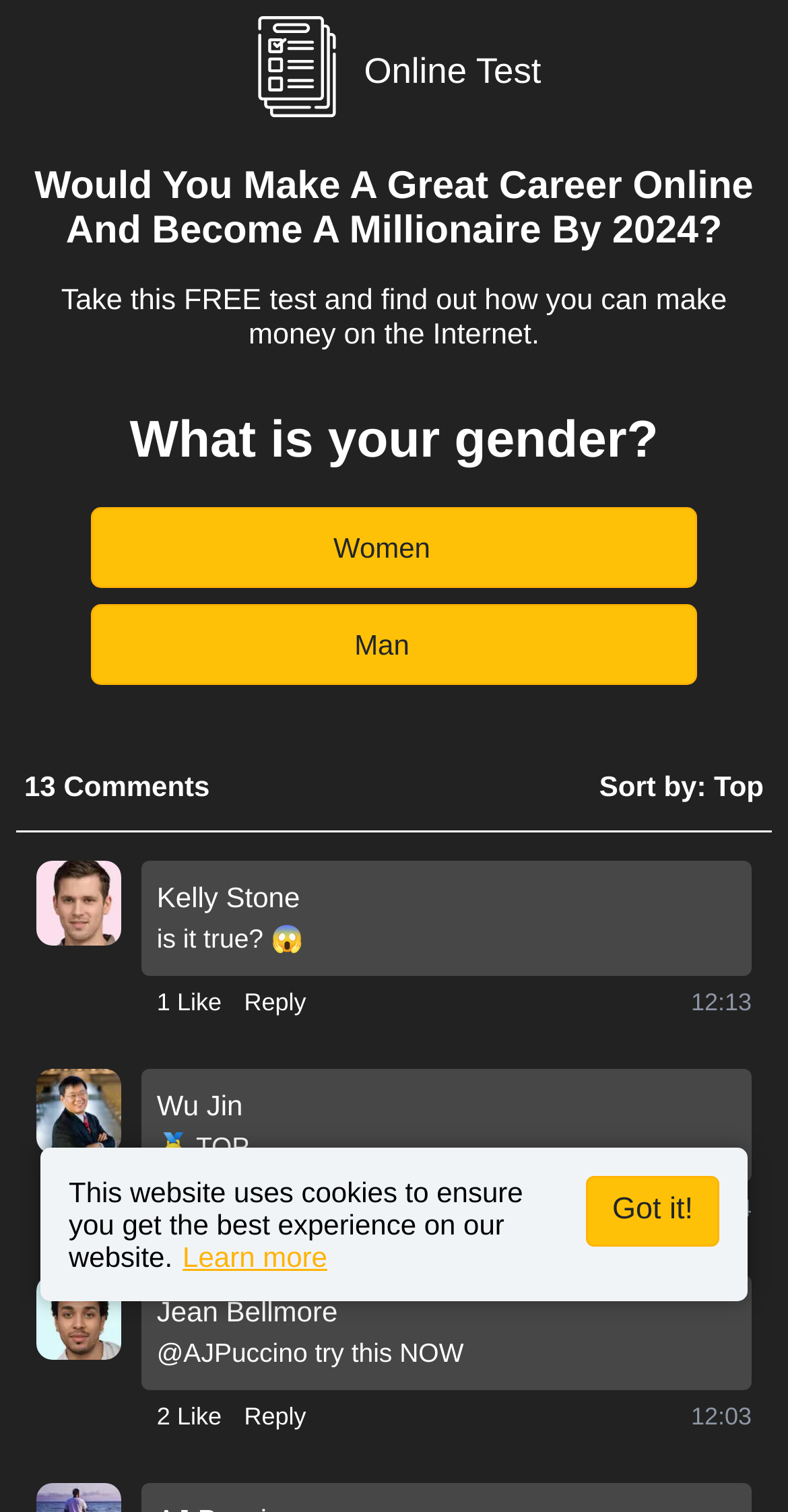Respond with a single word or phrase:
How many comments are shown on the webpage?

3